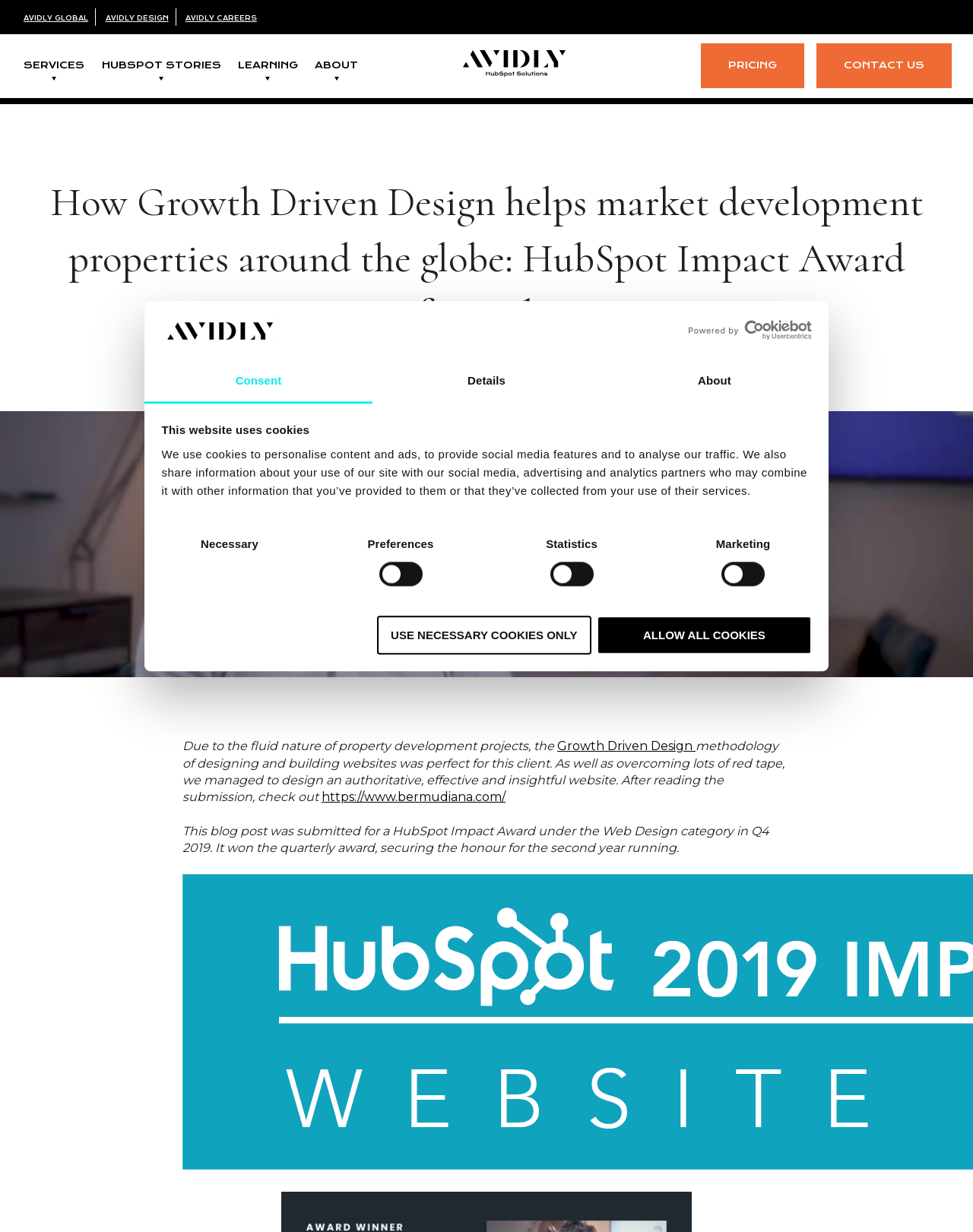Generate the text of the webpage's primary heading.

How Growth Driven Design helps market development properties around the globe: HubSpot Impact Award WINNER for Website Design.